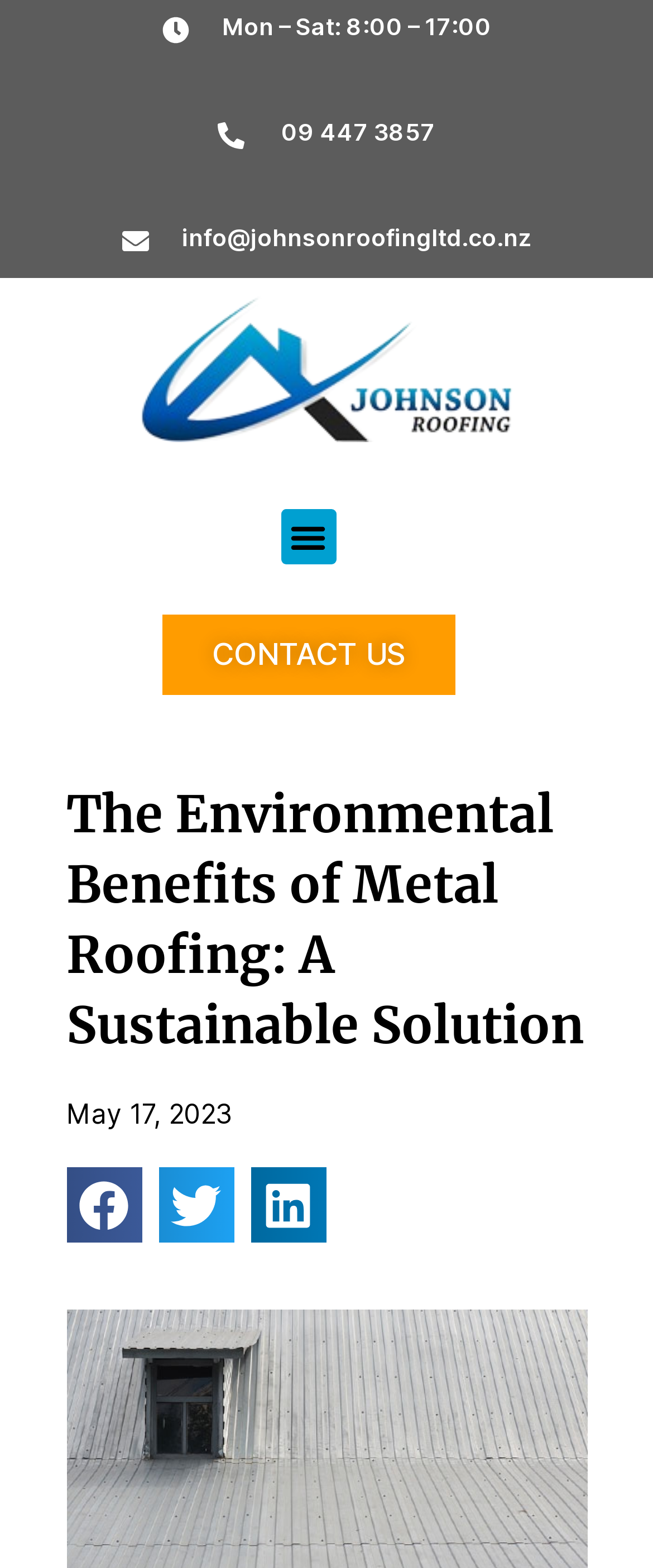What is the phone number on the webpage?
From the image, respond using a single word or phrase.

09 447 3857